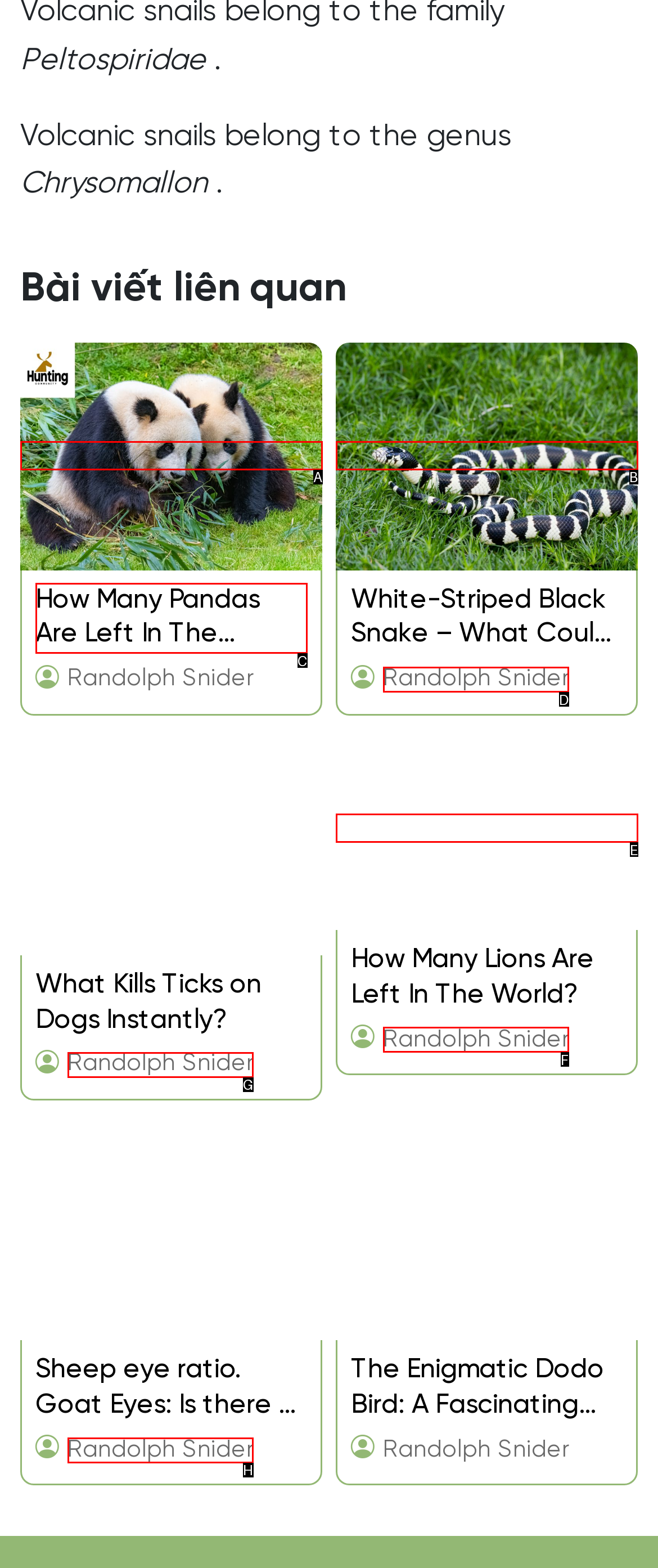Look at the description: Randolph Snider
Determine the letter of the matching UI element from the given choices.

F